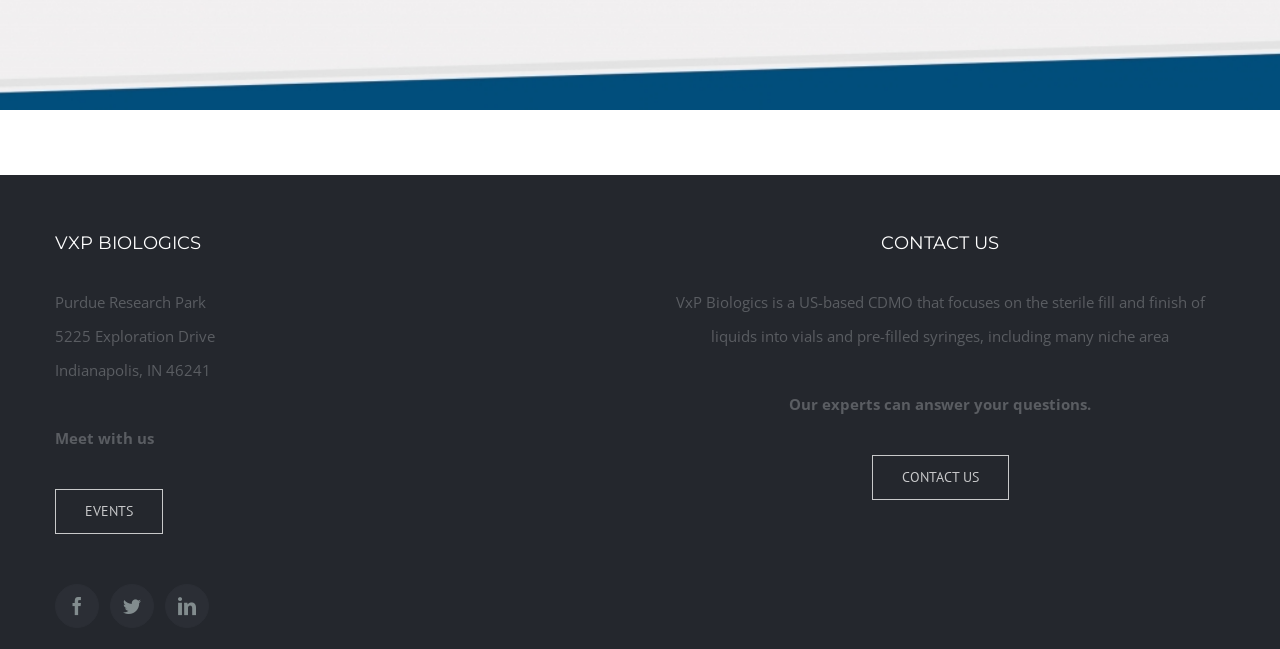Bounding box coordinates are specified in the format (top-left x, top-left y, bottom-right x, bottom-right y). All values are floating point numbers bounded between 0 and 1. Please provide the bounding box coordinate of the region this sentence describes: Contact Us

[0.681, 0.701, 0.788, 0.77]